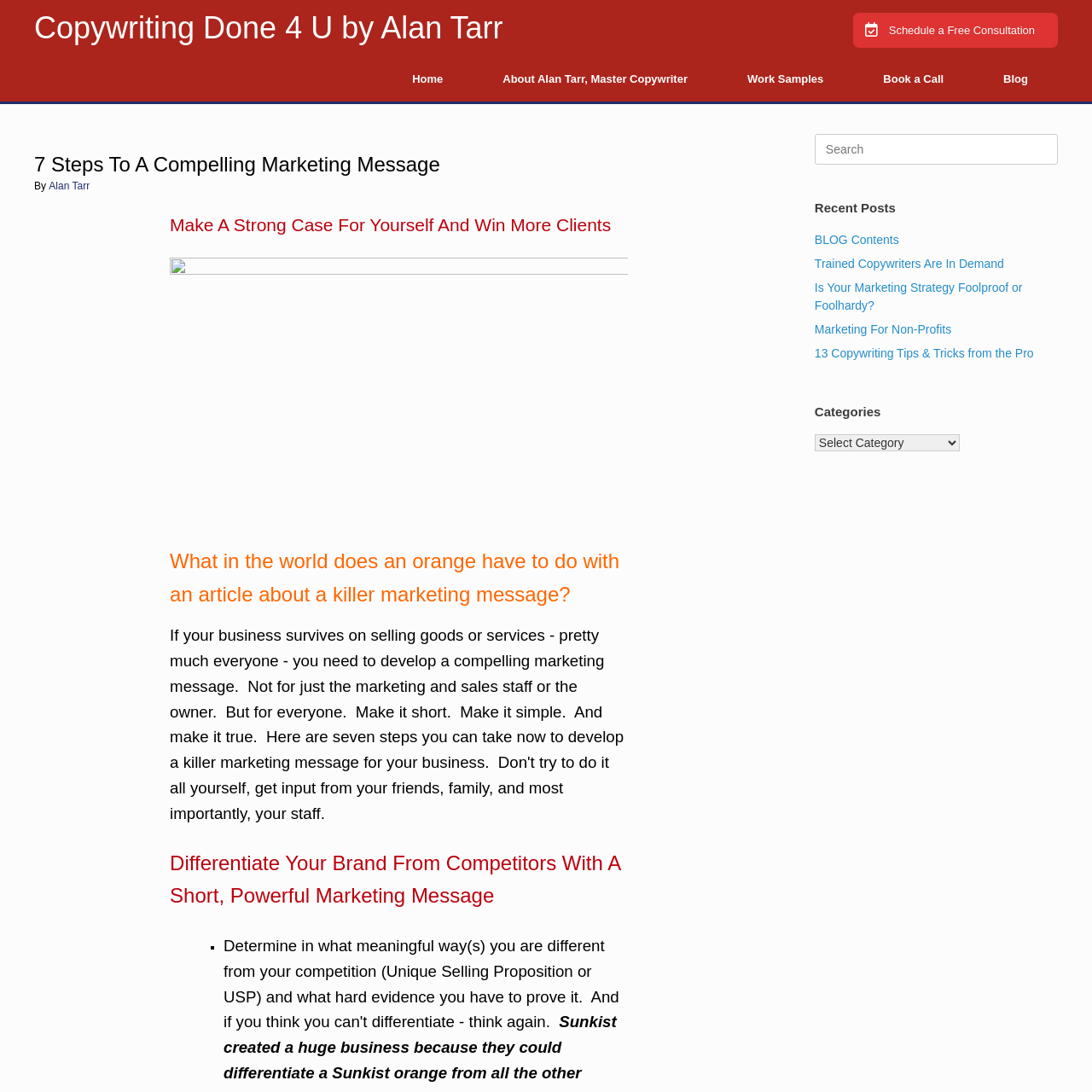Please identify the bounding box coordinates of the region to click in order to complete the given instruction: "Click on the link to schedule a free consultation". The coordinates should be four float numbers between 0 and 1, i.e., [left, top, right, bottom].

[0.781, 0.012, 0.969, 0.044]